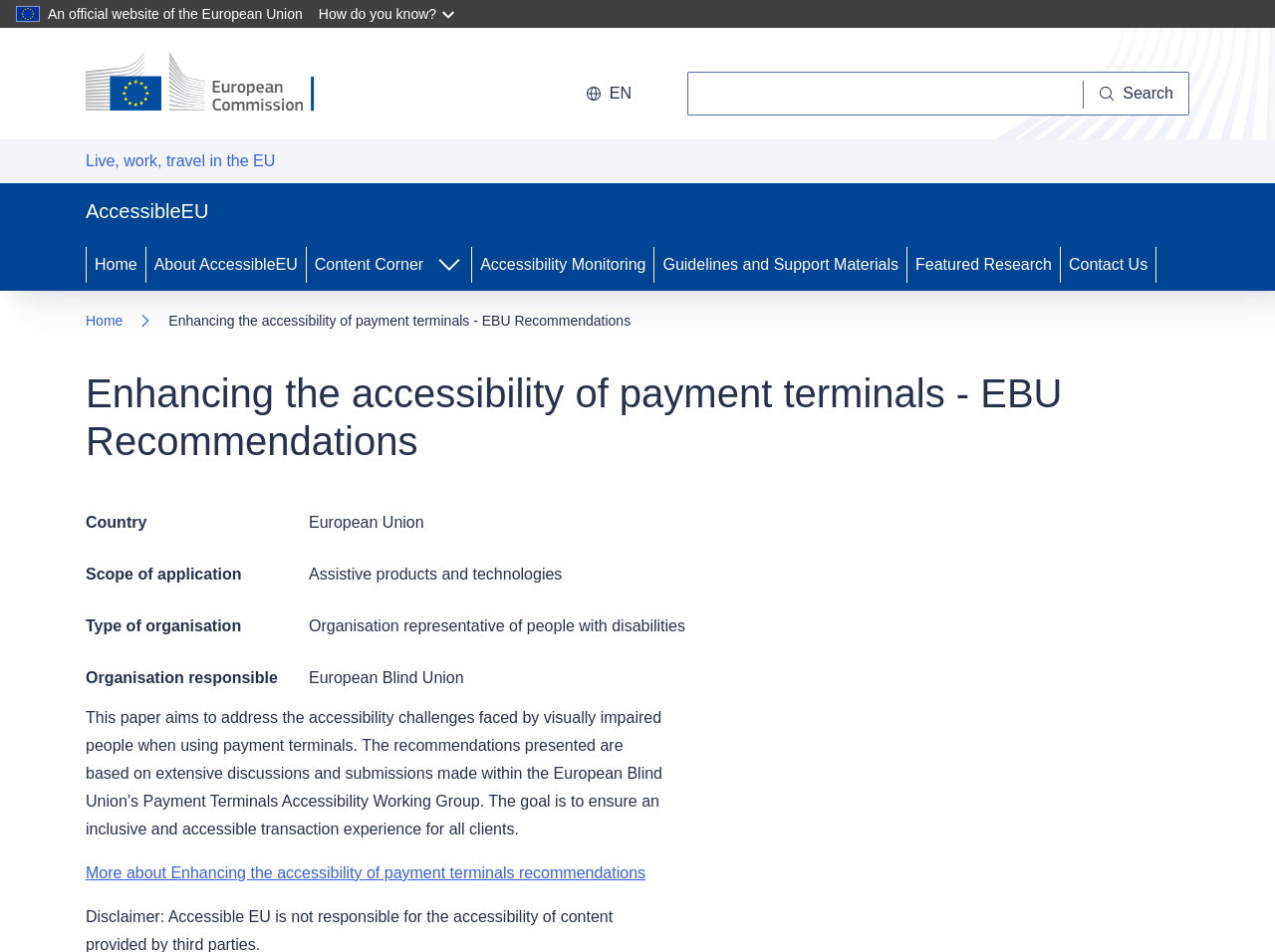Pinpoint the bounding box coordinates of the clickable element needed to complete the instruction: "Learn about Ujuzi Compliance". The coordinates should be provided as four float numbers between 0 and 1: [left, top, right, bottom].

None